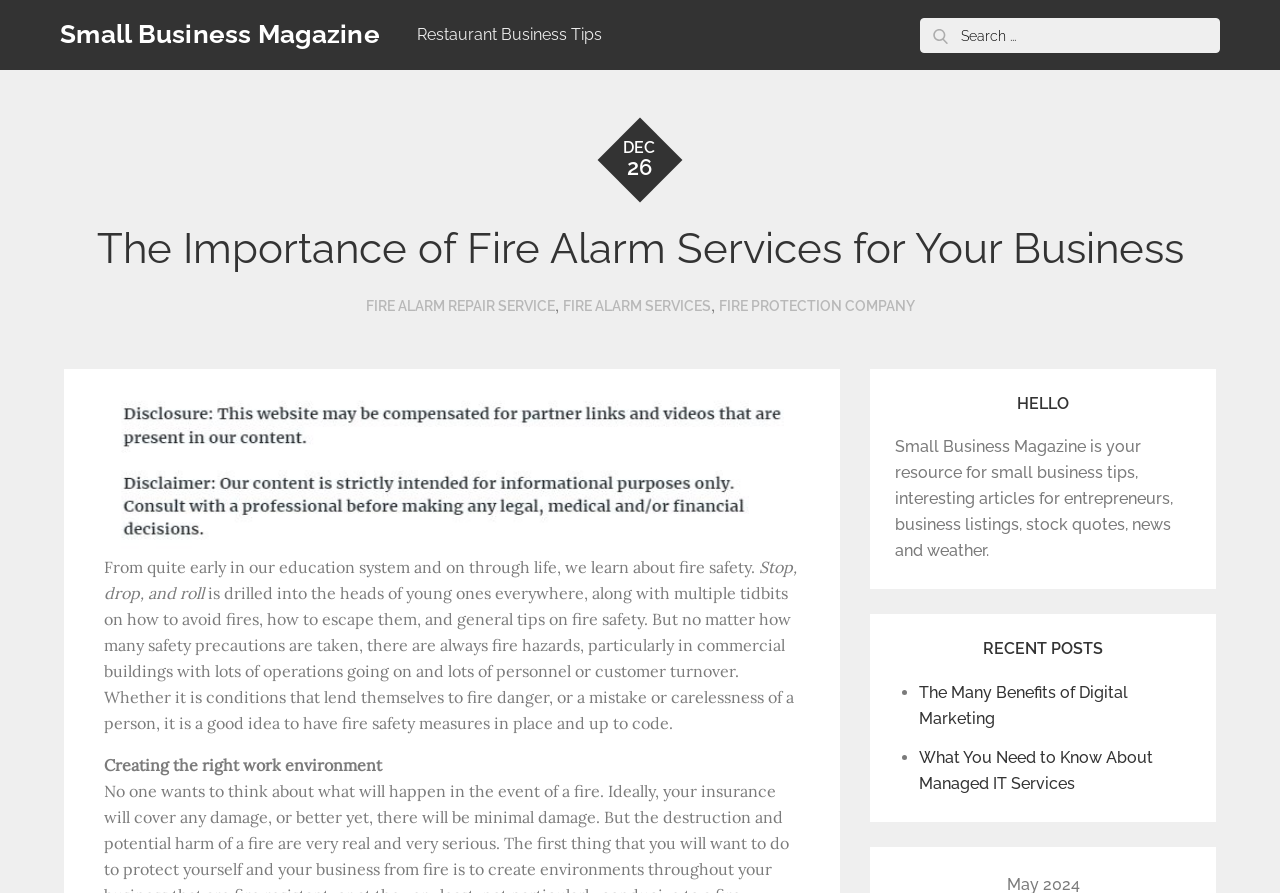Identify the bounding box coordinates of the clickable region necessary to fulfill the following instruction: "Search for something". The bounding box coordinates should be four float numbers between 0 and 1, i.e., [left, top, right, bottom].

[0.719, 0.02, 0.953, 0.059]